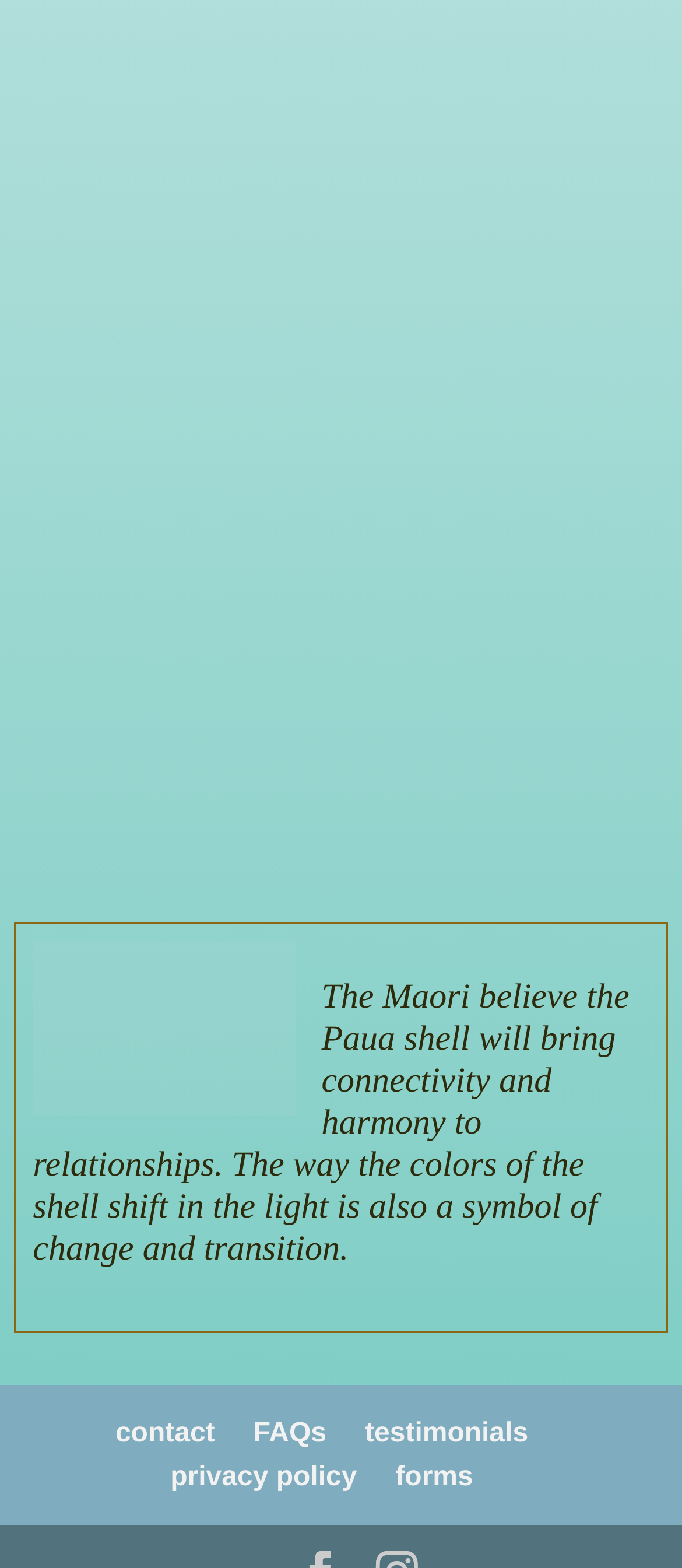Please specify the bounding box coordinates in the format (top-left x, top-left y, bottom-right x, bottom-right y), with values ranging from 0 to 1. Identify the bounding box for the UI component described as follows: name="et_pb_contact_phone_0" placeholder="Phone (###) ###-####"

[0.097, 0.178, 0.903, 0.218]